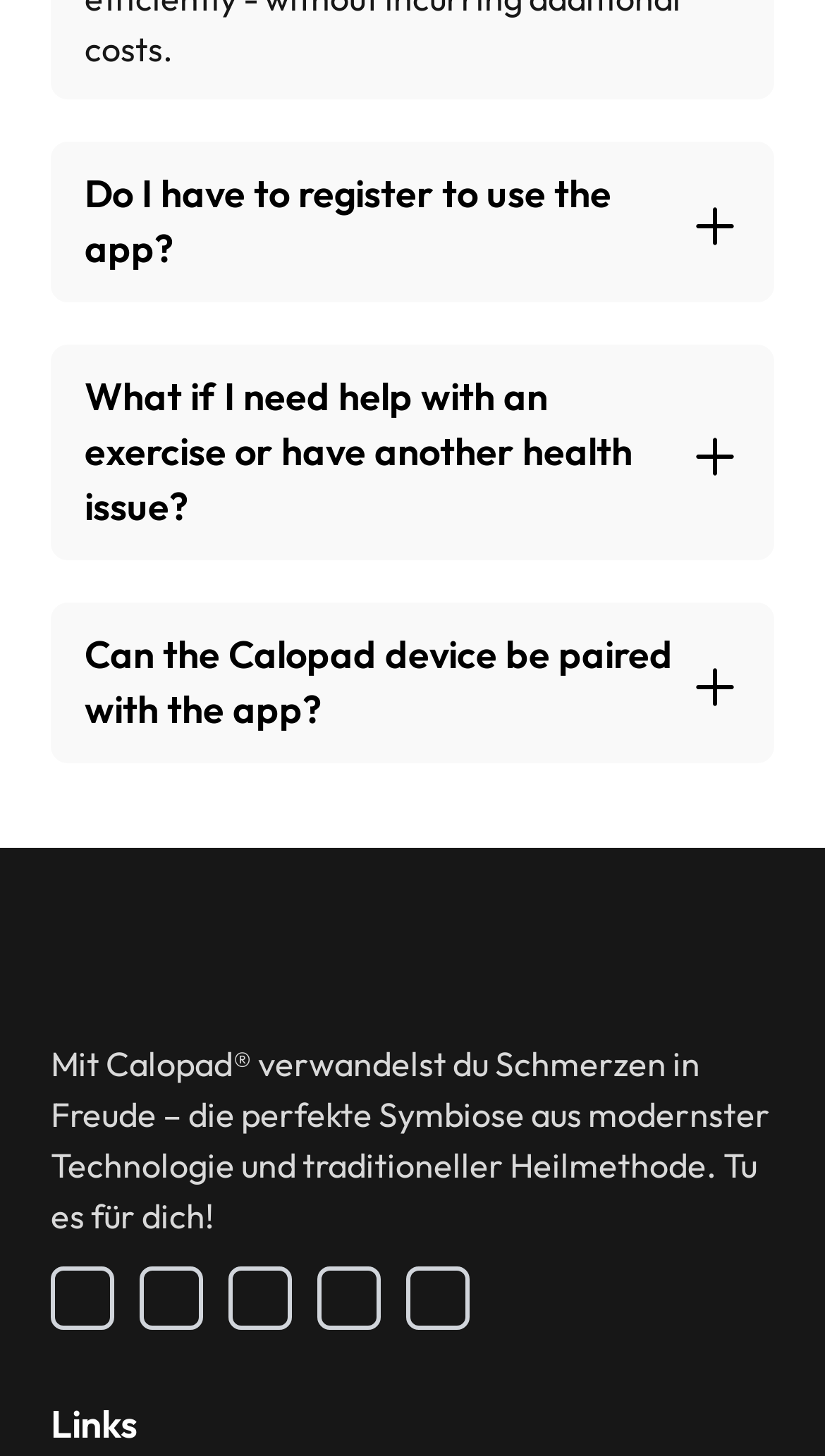Locate the bounding box coordinates of the region to be clicked to comply with the following instruction: "Click on 'What if I need help with an exercise or have another health issue?'". The coordinates must be four float numbers between 0 and 1, in the form [left, top, right, bottom].

[0.062, 0.236, 0.938, 0.385]